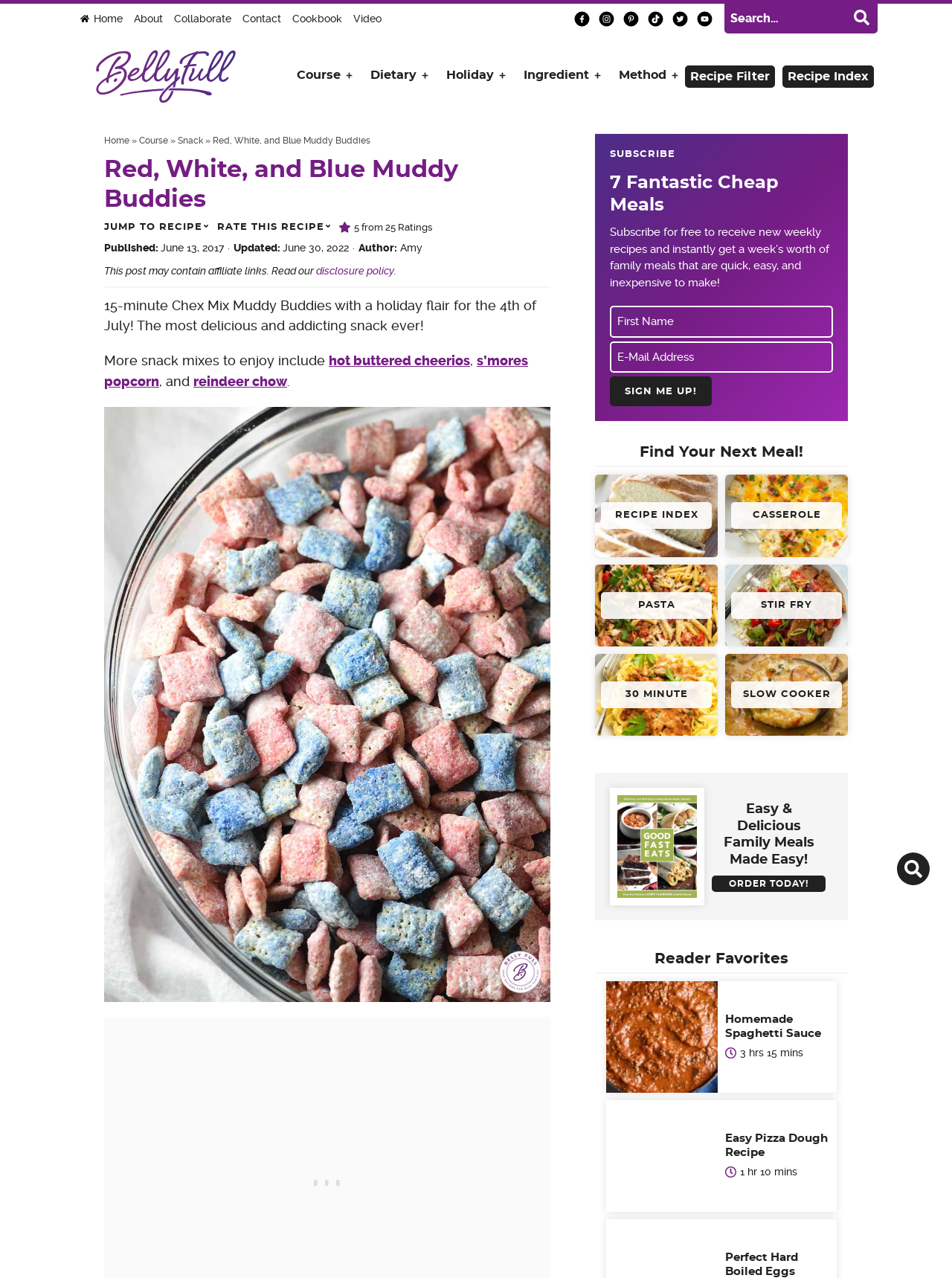Find the bounding box coordinates of the clickable region needed to perform the following instruction: "View About Us page". The coordinates should be provided as four float numbers between 0 and 1, i.e., [left, top, right, bottom].

None